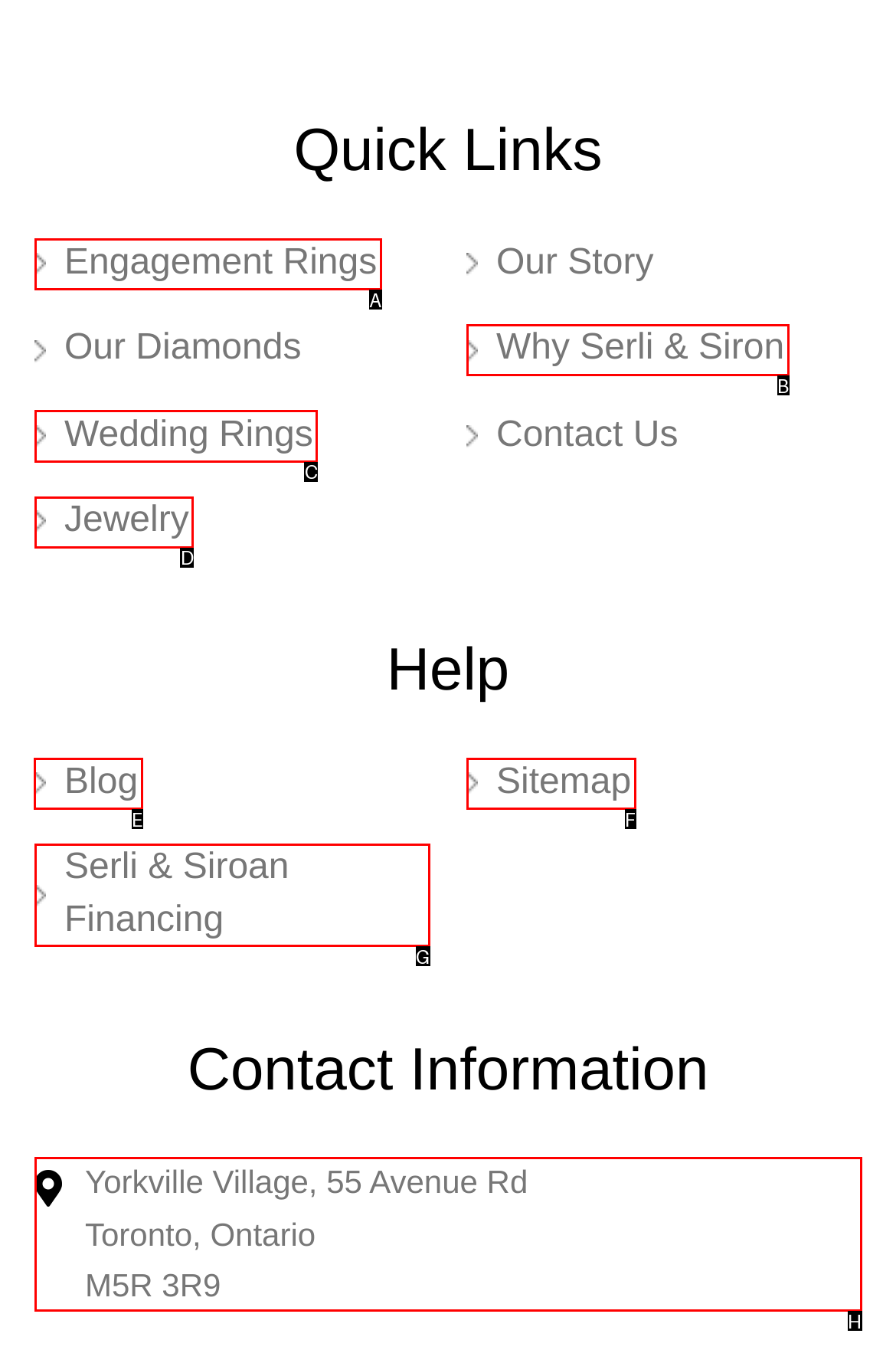Choose the UI element to click on to achieve this task: Read the Blog. Reply with the letter representing the selected element.

E